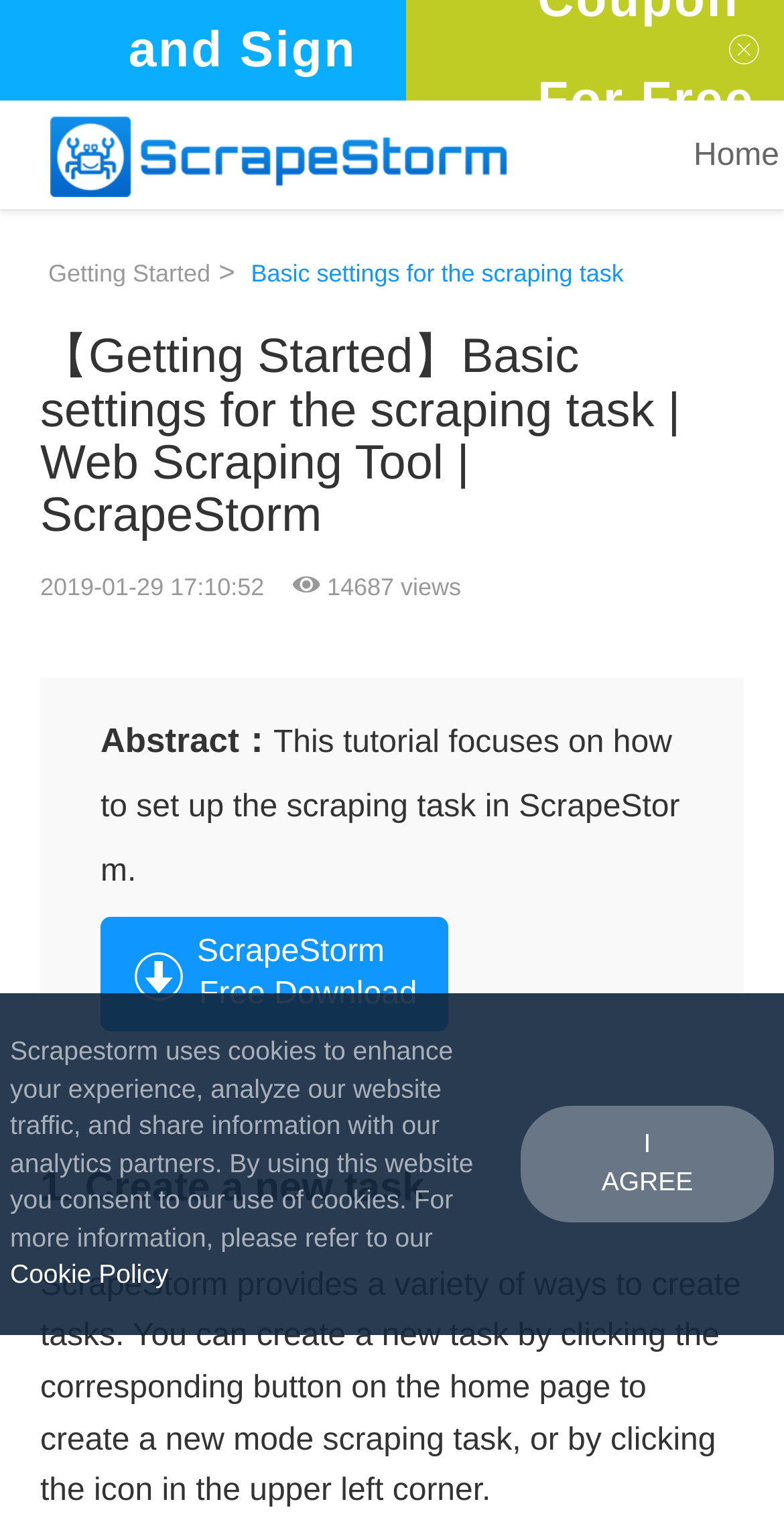Given the element description: "Super League", predict the bounding box coordinates of the UI element it refers to, using four float numbers between 0 and 1, i.e., [left, top, right, bottom].

None